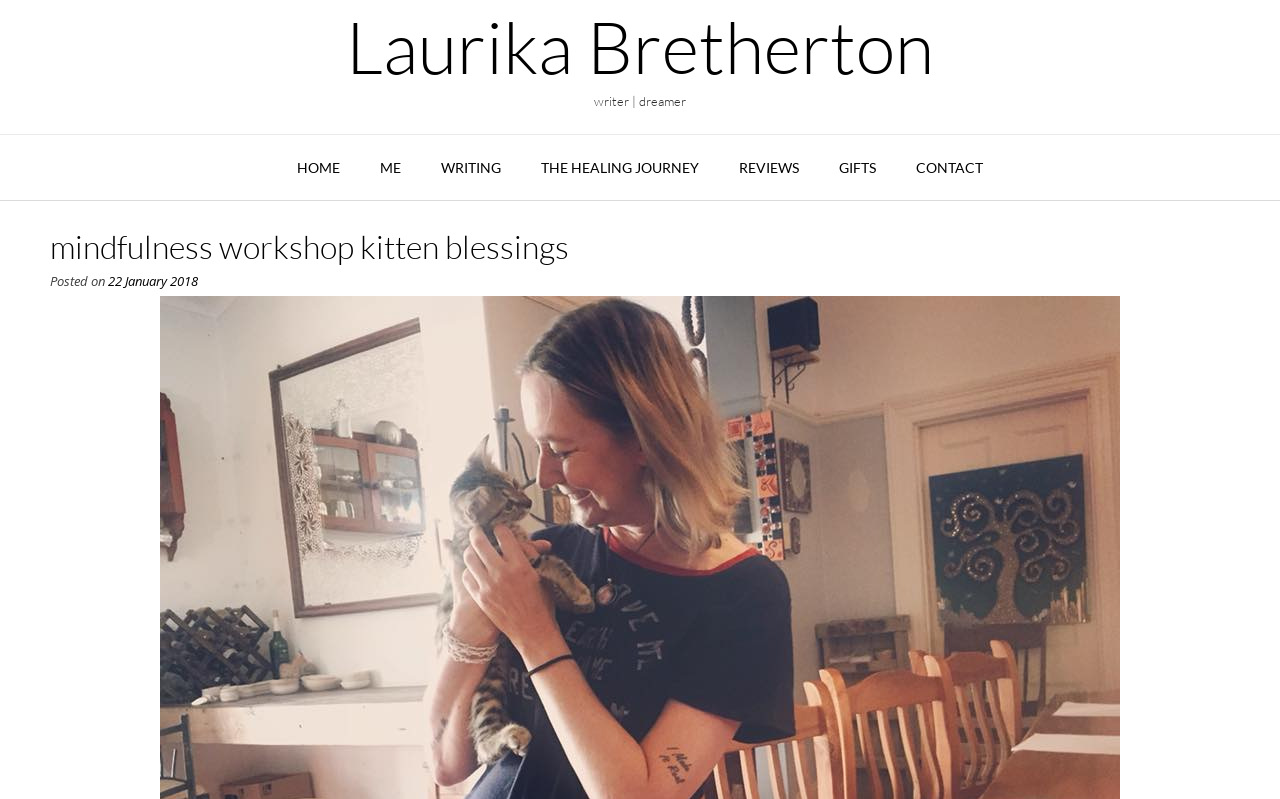Using the provided element description: "mindfulness workshop kitten blessings", identify the bounding box coordinates. The coordinates should be four floats between 0 and 1 in the order [left, top, right, bottom].

[0.039, 0.284, 0.445, 0.332]